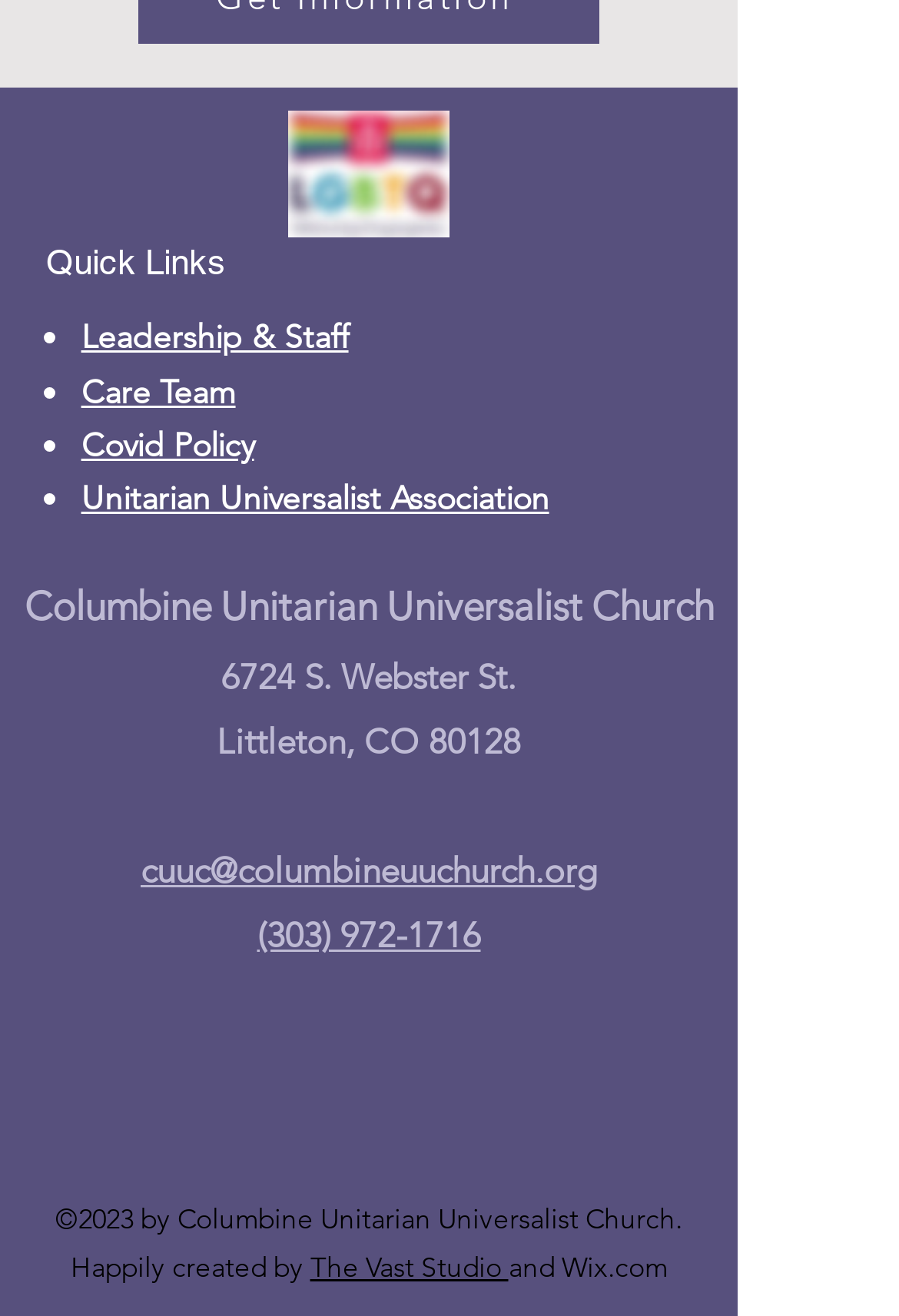Provide the bounding box coordinates of the HTML element this sentence describes: "aria-label="TikTok"".

[0.559, 0.828, 0.649, 0.889]